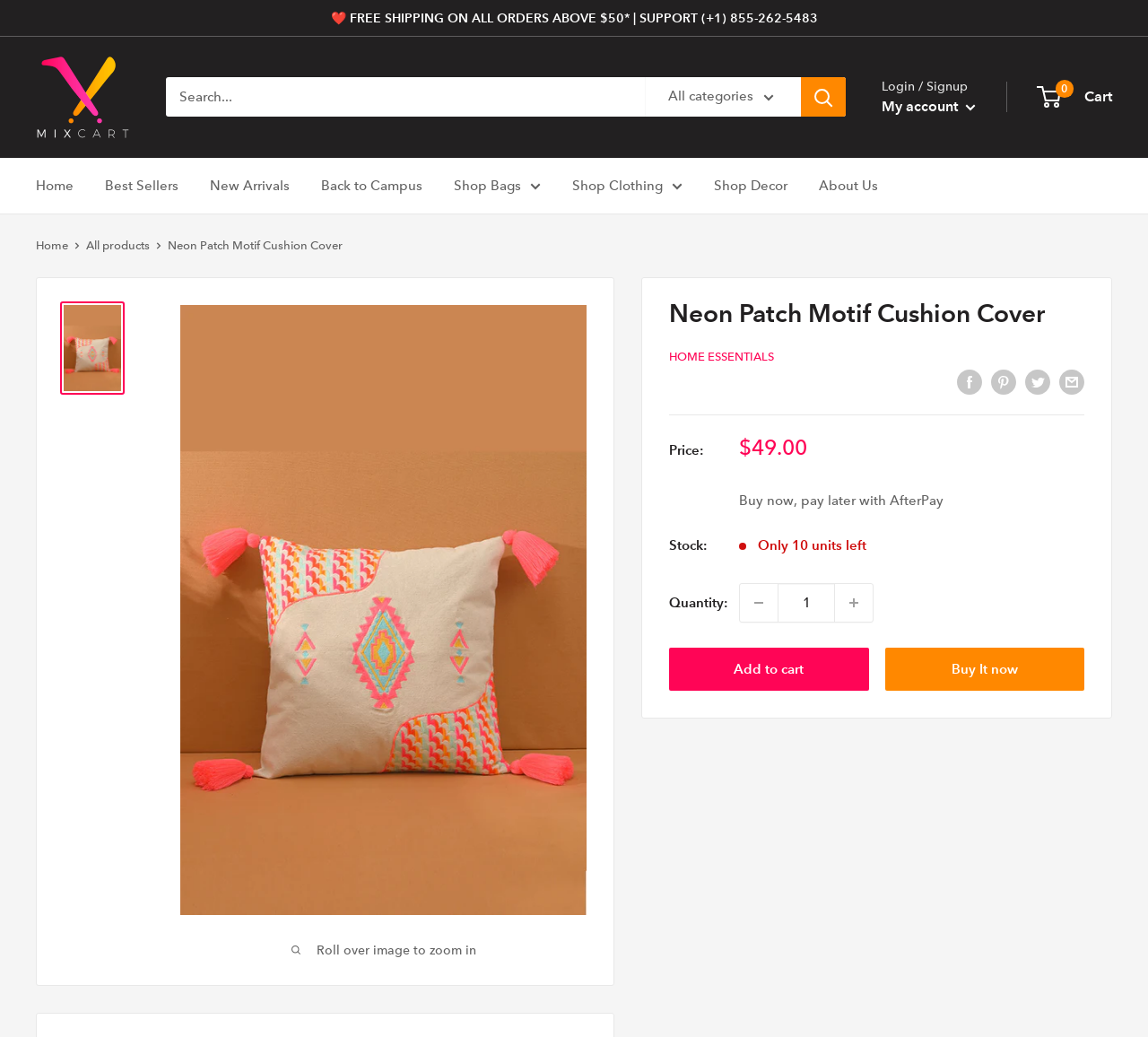Find the bounding box of the UI element described as: "aria-describedby="a11y-new-window-message" aria-label="Share by email"". The bounding box coordinates should be given as four float values between 0 and 1, i.e., [left, top, right, bottom].

[0.923, 0.355, 0.945, 0.38]